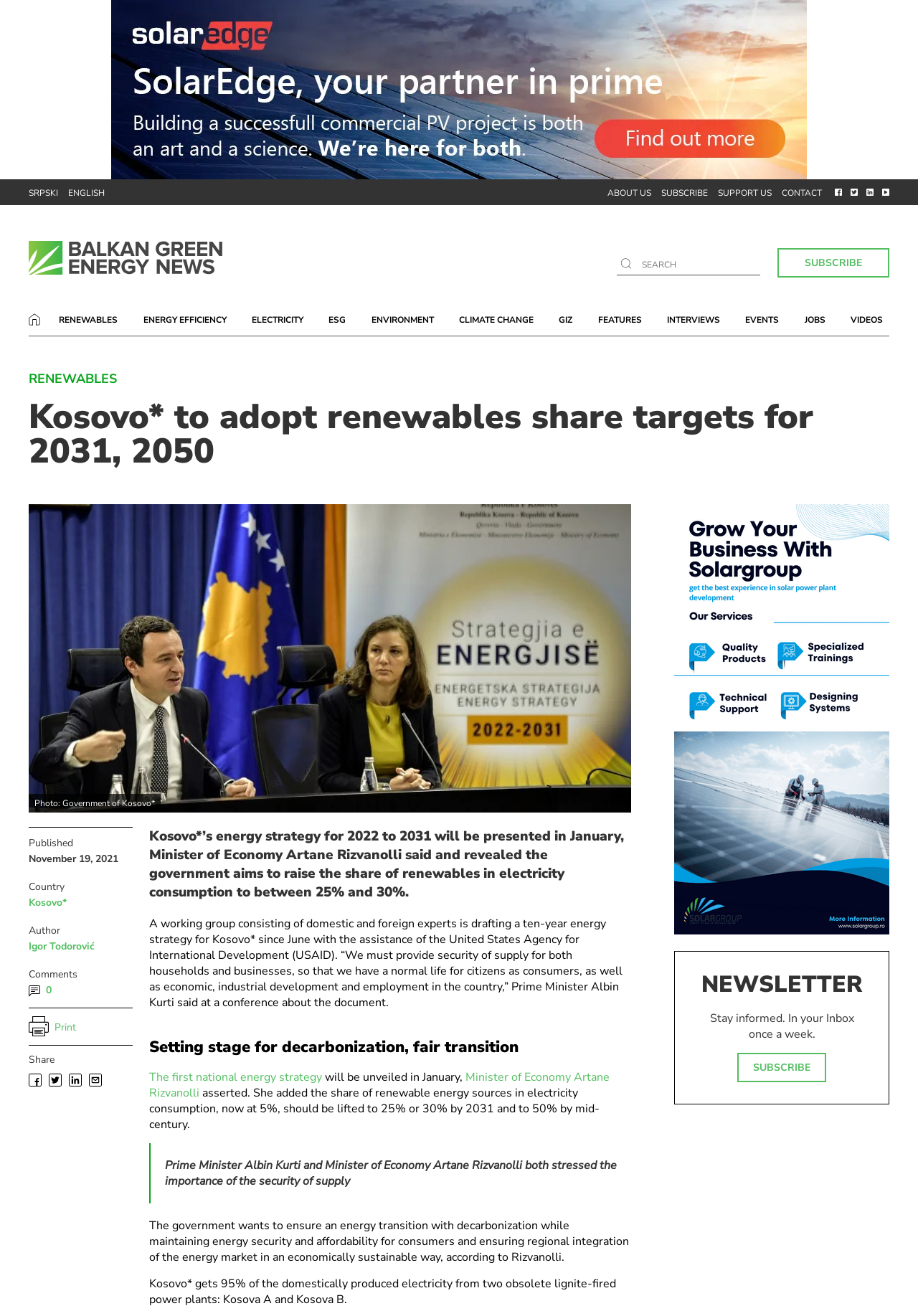Please identify the bounding box coordinates of the clickable region that I should interact with to perform the following instruction: "Read more about 'RENEWABLES'". The coordinates should be expressed as four float numbers between 0 and 1, i.e., [left, top, right, bottom].

[0.06, 0.236, 0.132, 0.25]